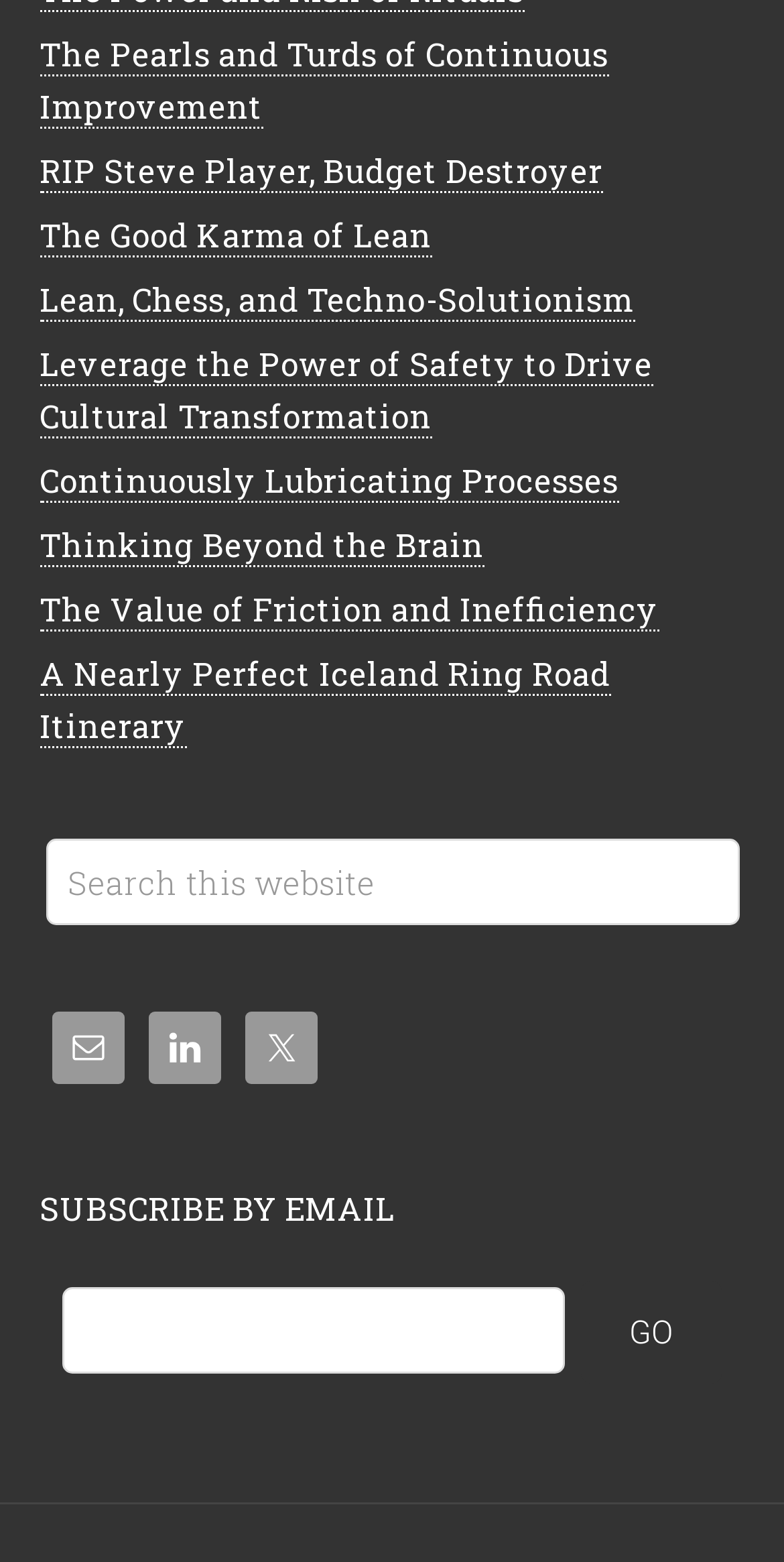Identify the bounding box of the UI element that matches this description: "LinkedIn".

[0.188, 0.648, 0.281, 0.694]